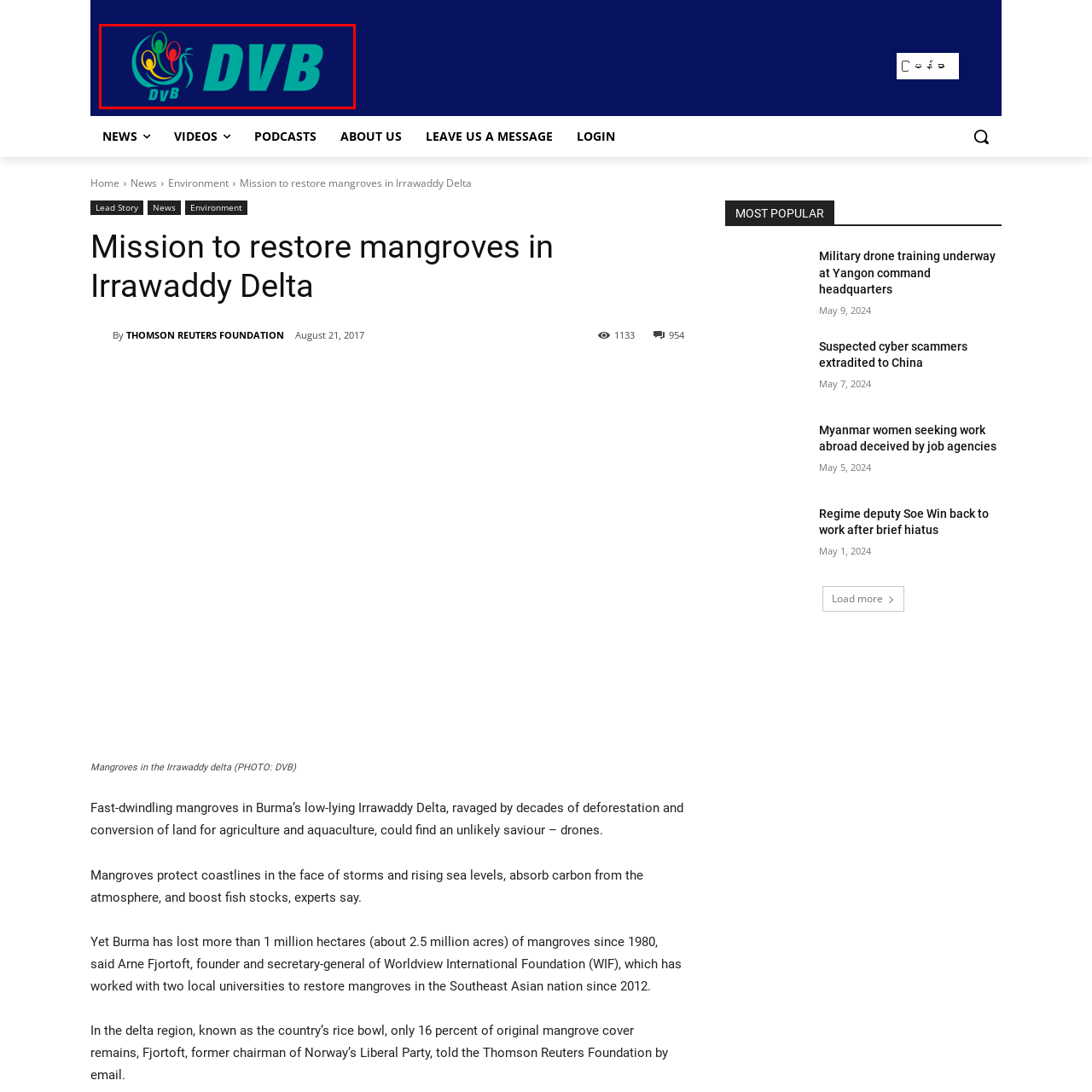What is one of the causes that DVB provides dynamic news and information about?
Observe the image part marked by the red bounding box and give a detailed answer to the question.

DVB's mission in the media landscape emphasizes their commitment to providing dynamic news and information, particularly in connection to causes like environmental restoration, as exemplified by their coverage of projects in the Irrawaddy Delta.